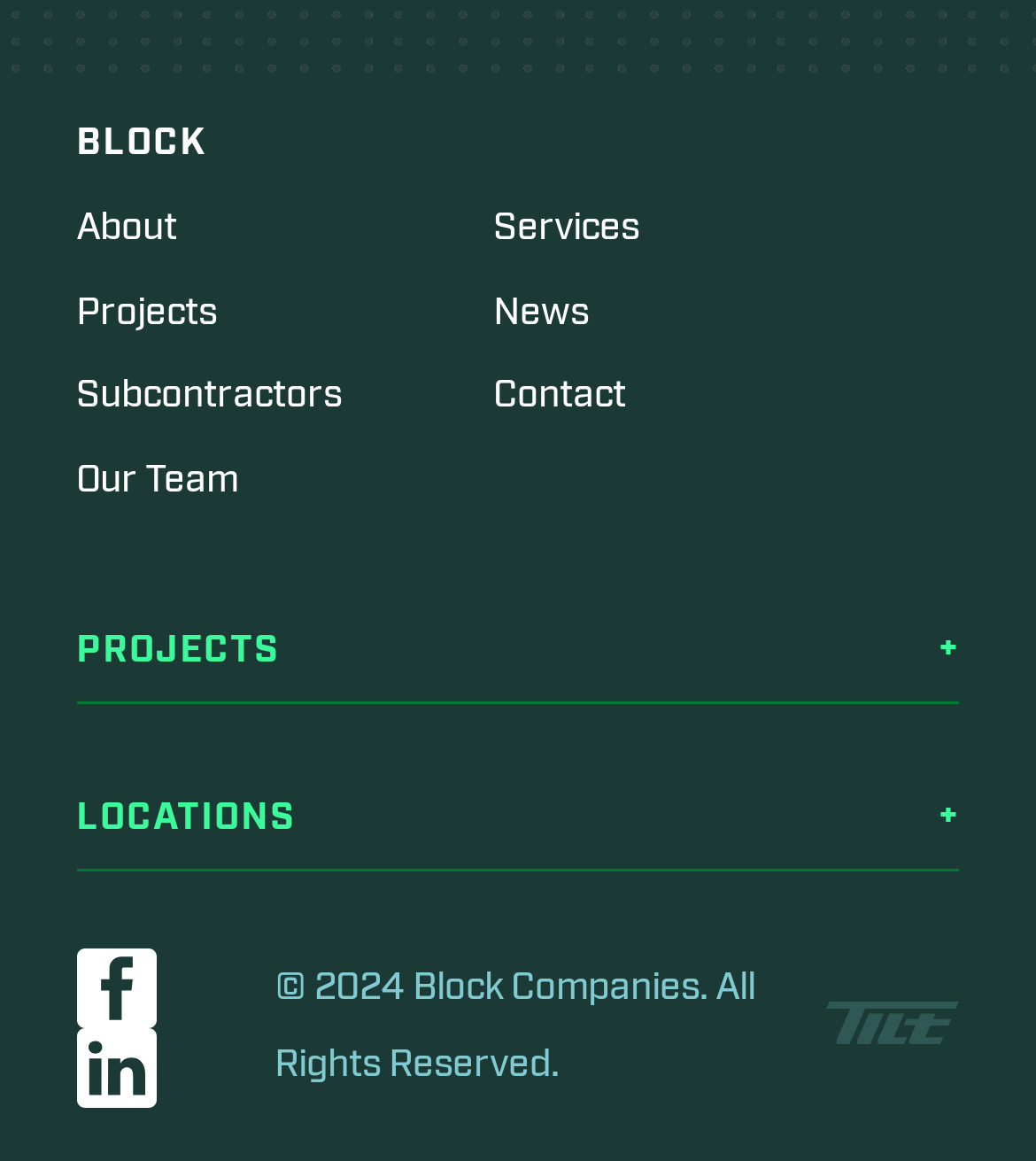Please find the bounding box coordinates for the clickable element needed to perform this instruction: "Explore the 'CLOSER TO YOU' album".

None